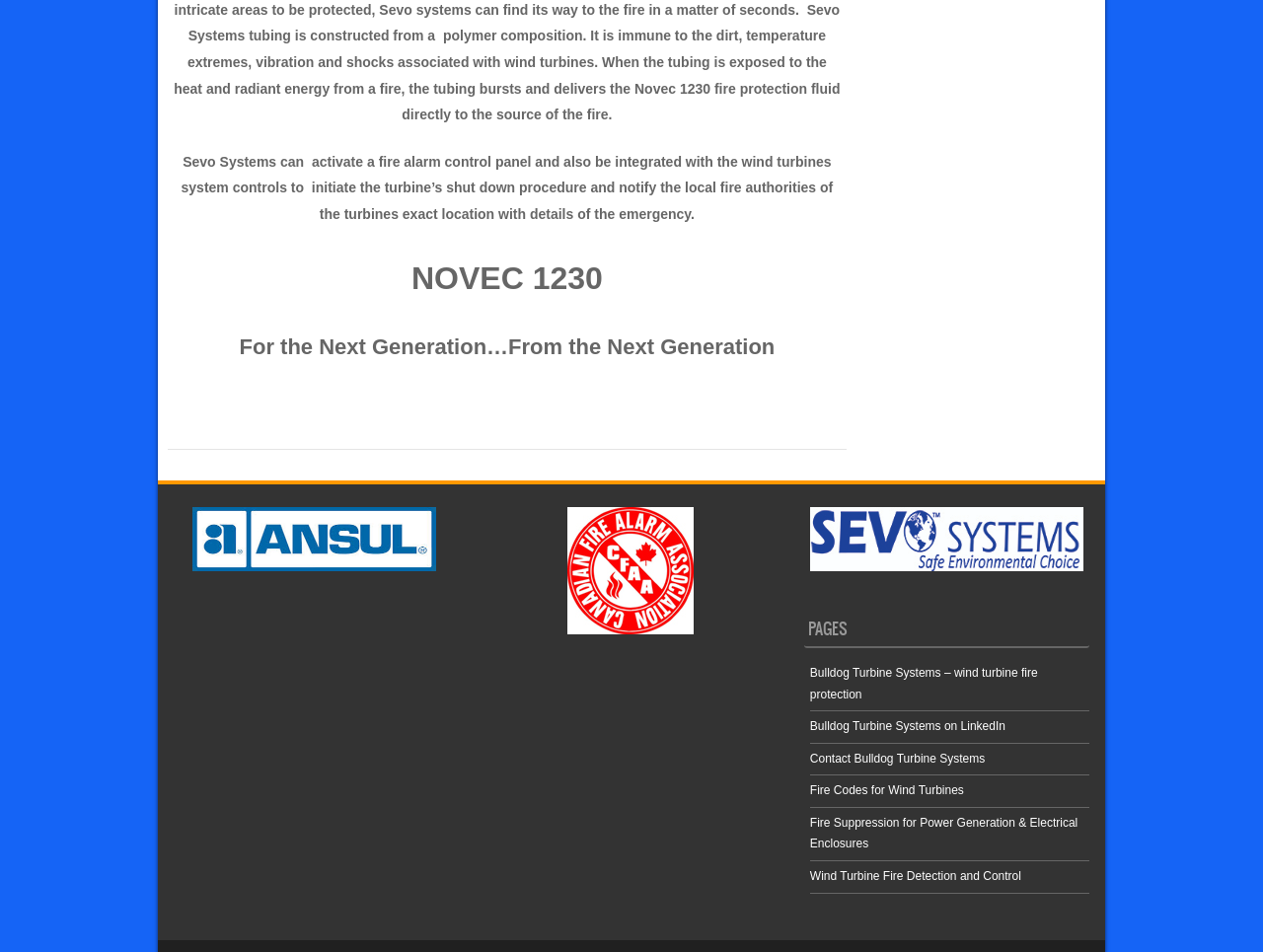Use a single word or phrase to answer the following:
How many links are there on the webpage?

7